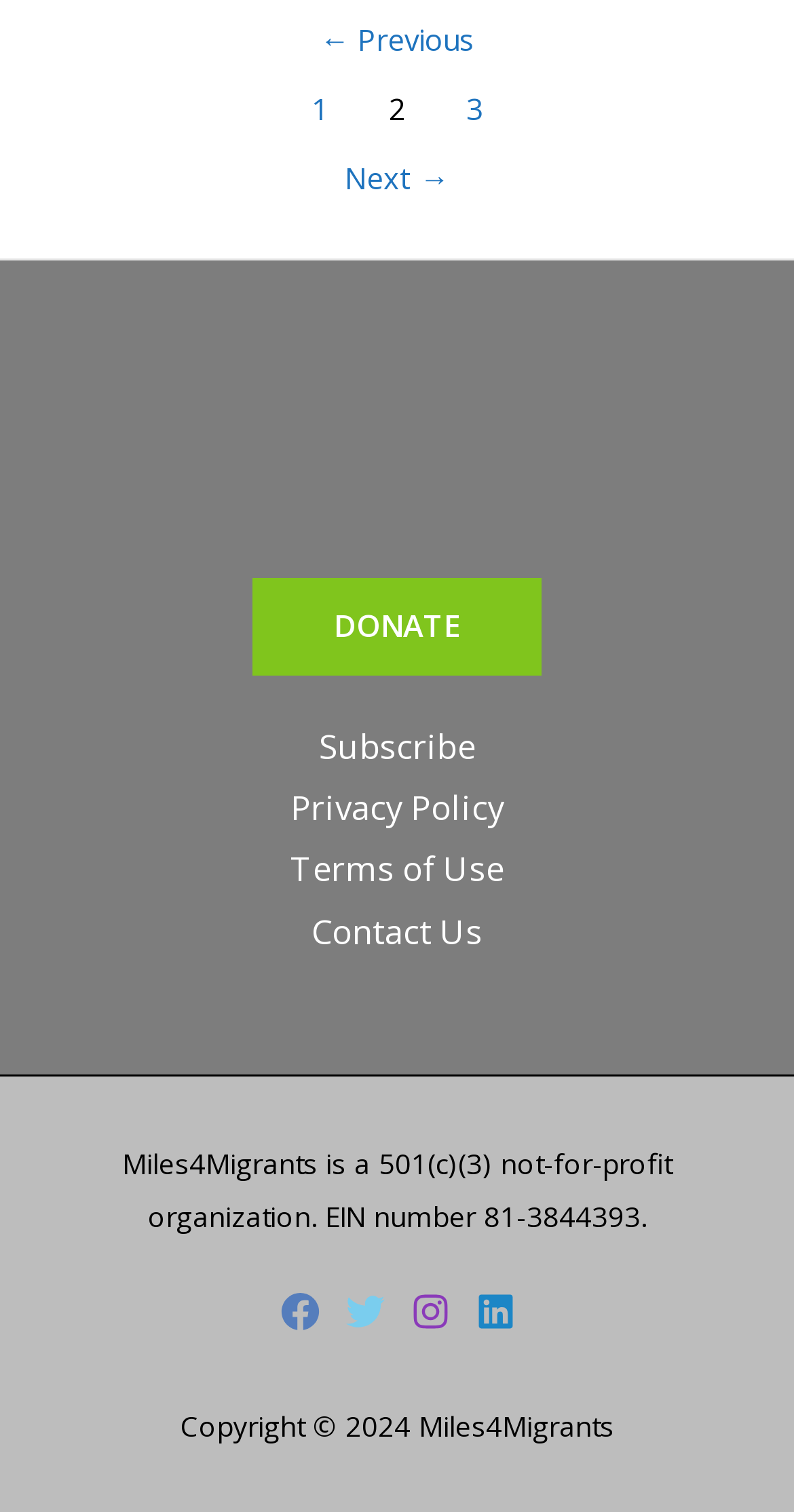Please locate the clickable area by providing the bounding box coordinates to follow this instruction: "go to previous page".

[0.019, 0.005, 0.981, 0.051]